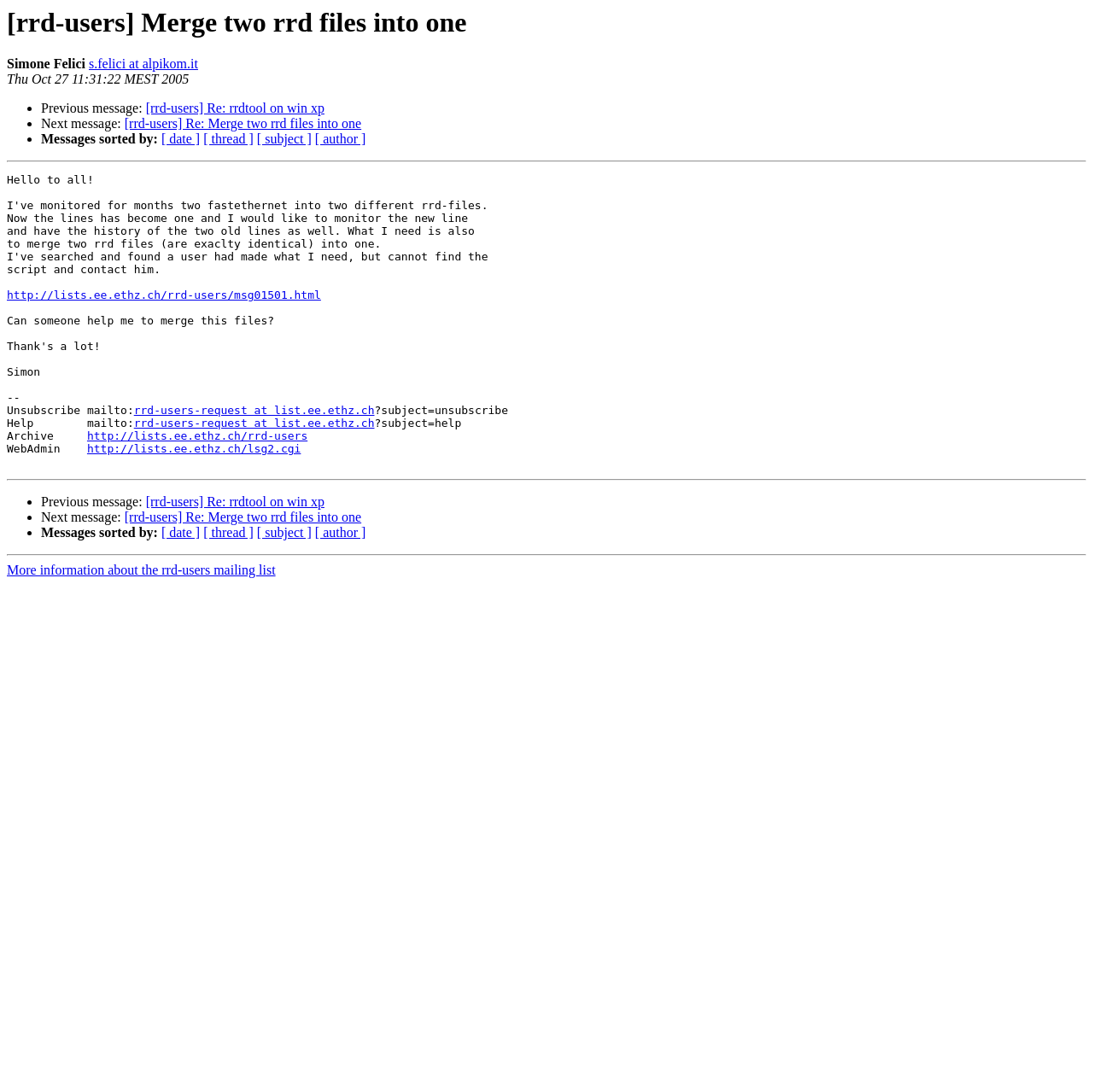Answer the question below with a single word or a brief phrase: 
What is the date of the message?

Thu Oct 27 11:31:22 MEST 2005